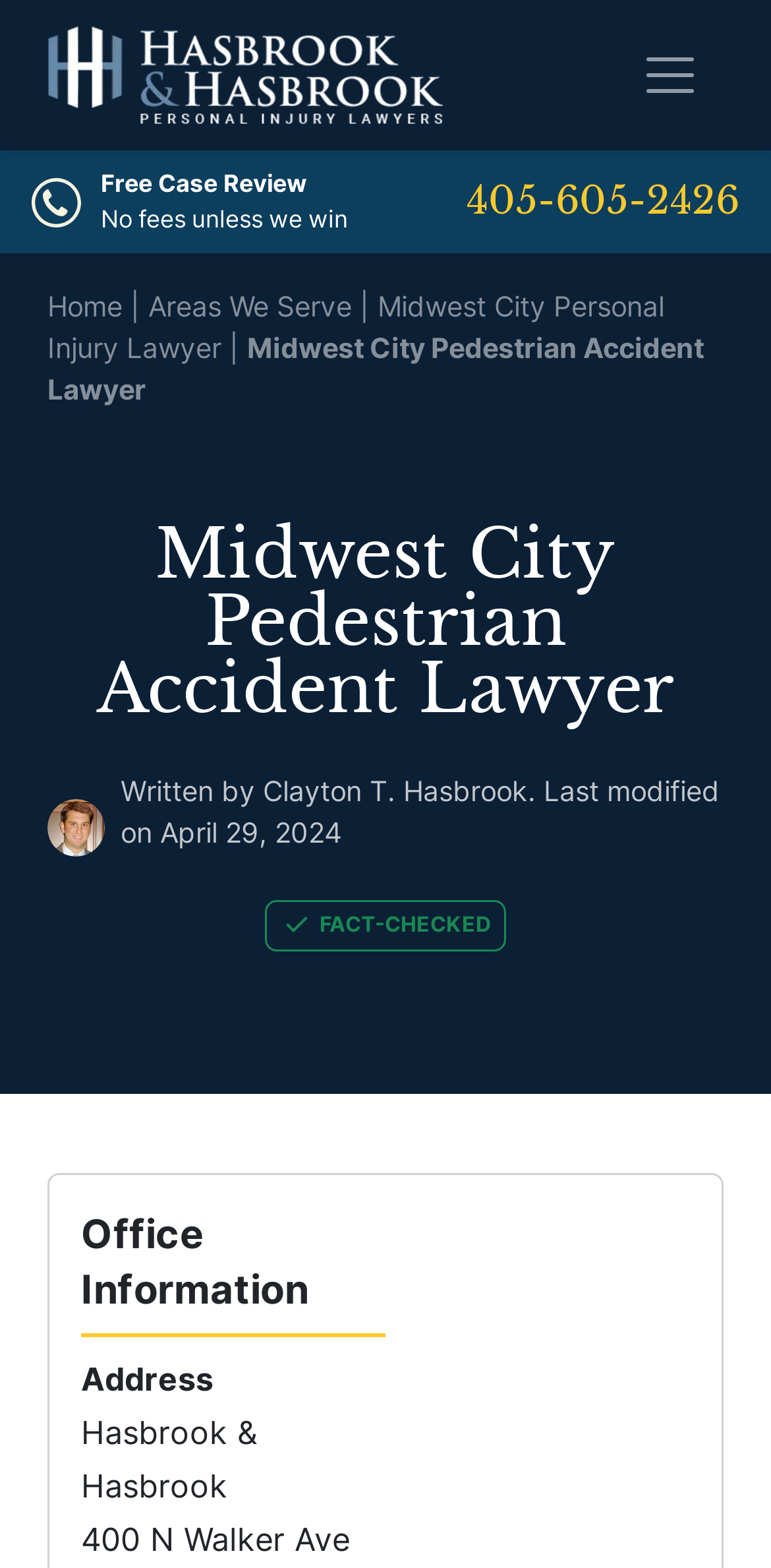Locate the primary heading on the webpage and return its text.

Midwest City Pedestrian Accident Lawyer